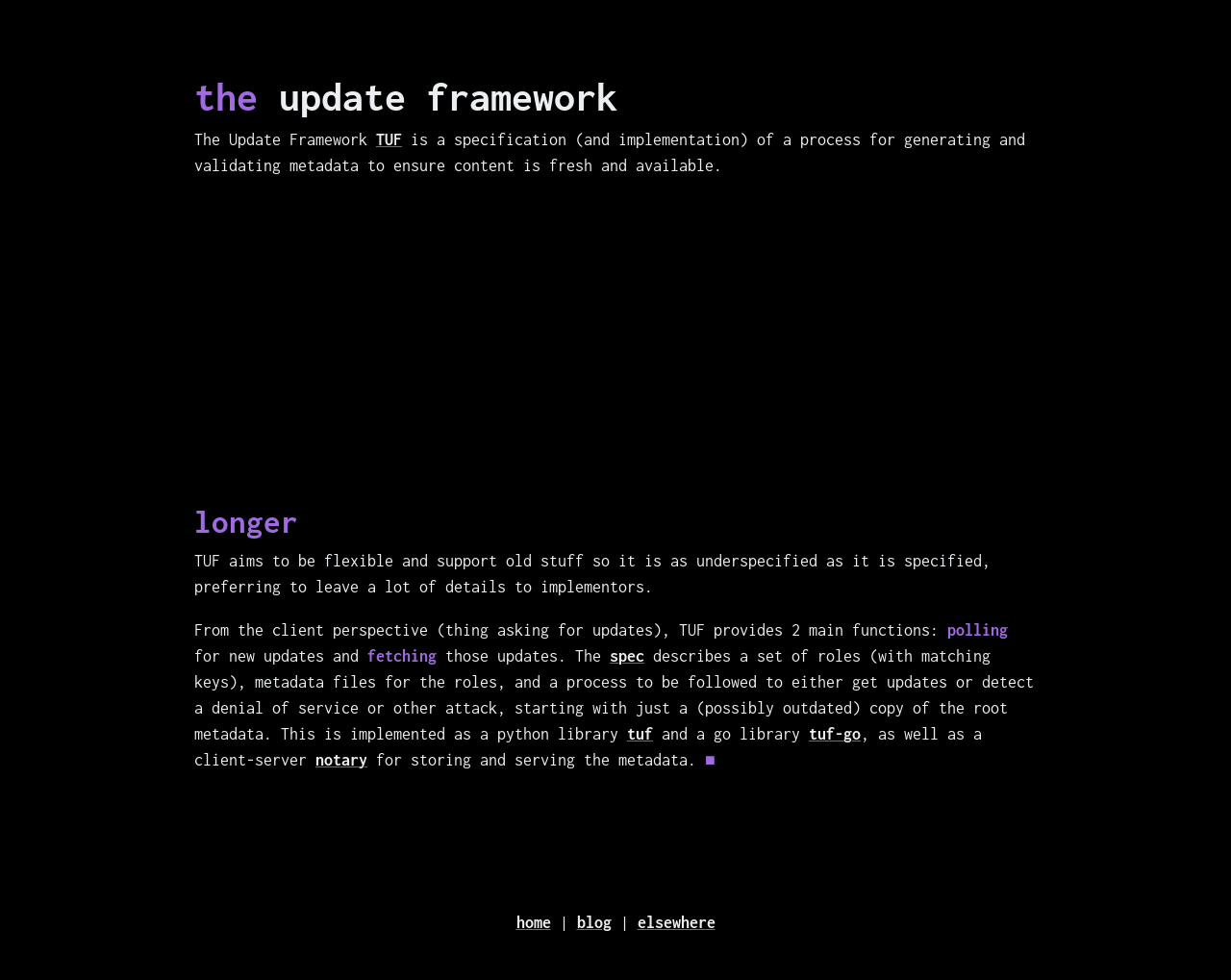With reference to the screenshot, provide a detailed response to the question below:
What are the two main functions of TUF?

The answer can be found in the text 'From the client perspective (thing asking for updates), TUF provides 2 main functions:' which is followed by the two main functions 'polling' and 'fetching'.